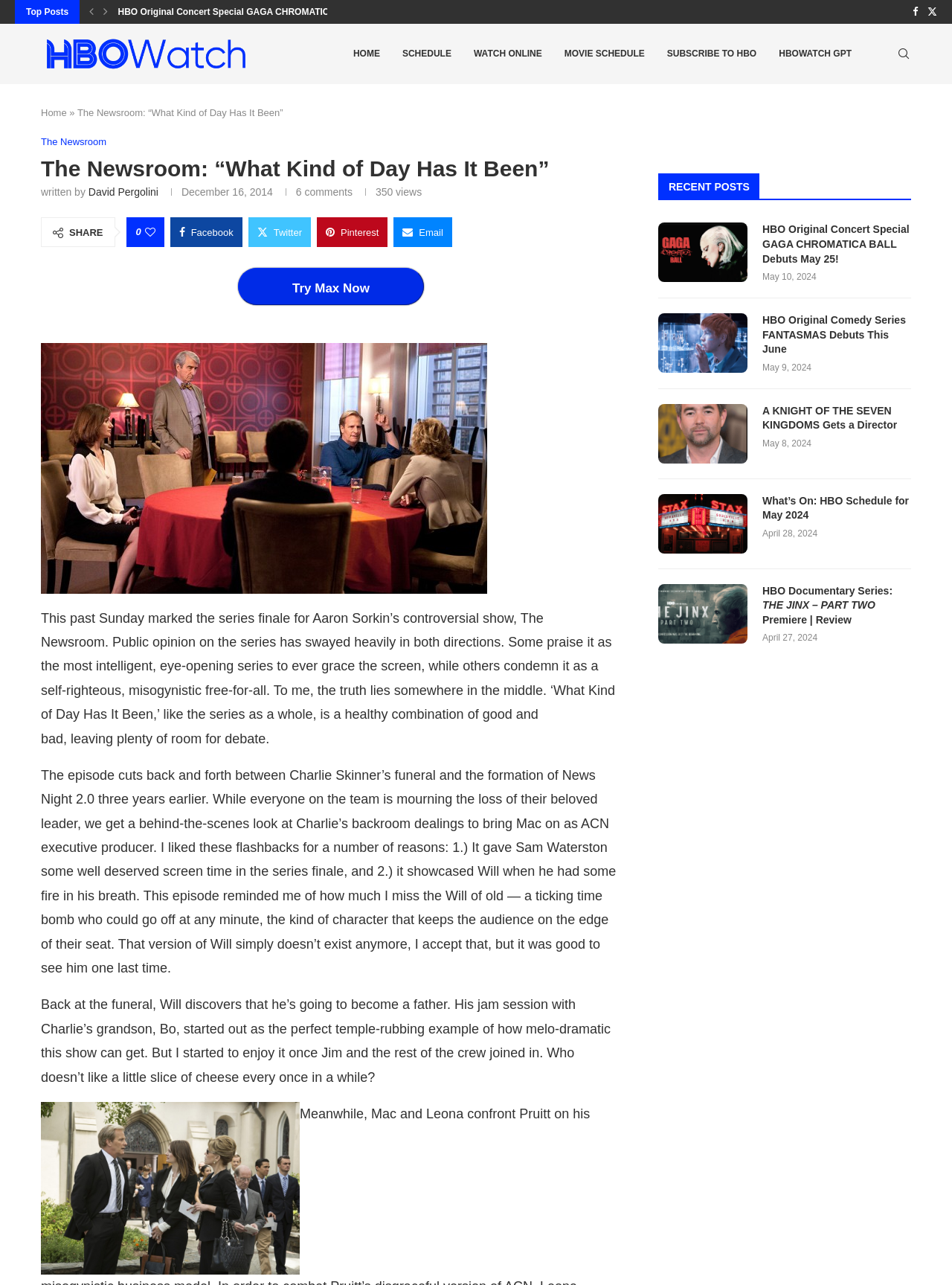Determine the bounding box coordinates for the region that must be clicked to execute the following instruction: "Read the article 'The Newsroom: “What Kind of Day Has It Been”'".

[0.081, 0.083, 0.297, 0.092]